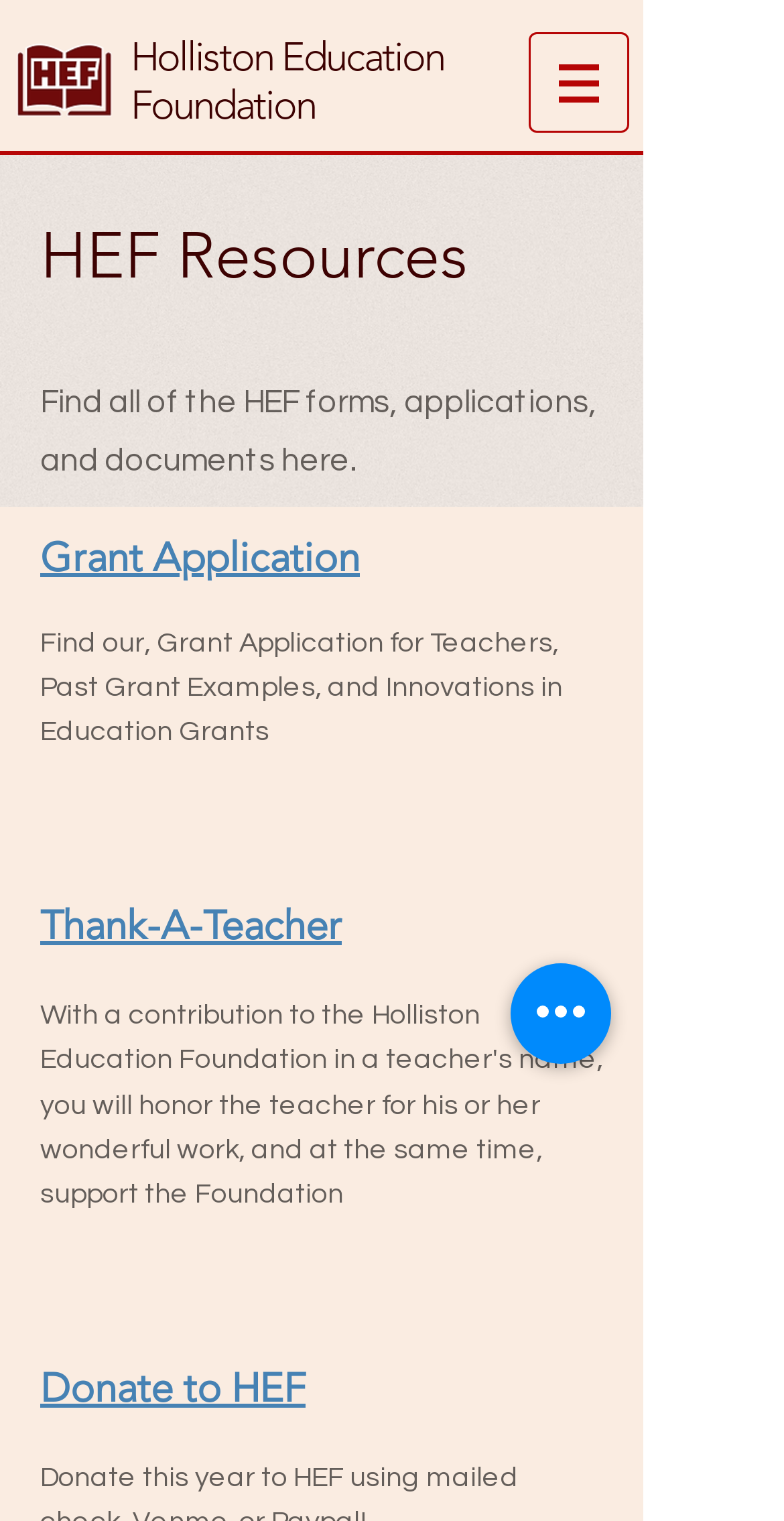Using the provided element description: "Grant Application", identify the bounding box coordinates. The coordinates should be four floats between 0 and 1 in the order [left, top, right, bottom].

[0.051, 0.35, 0.459, 0.382]